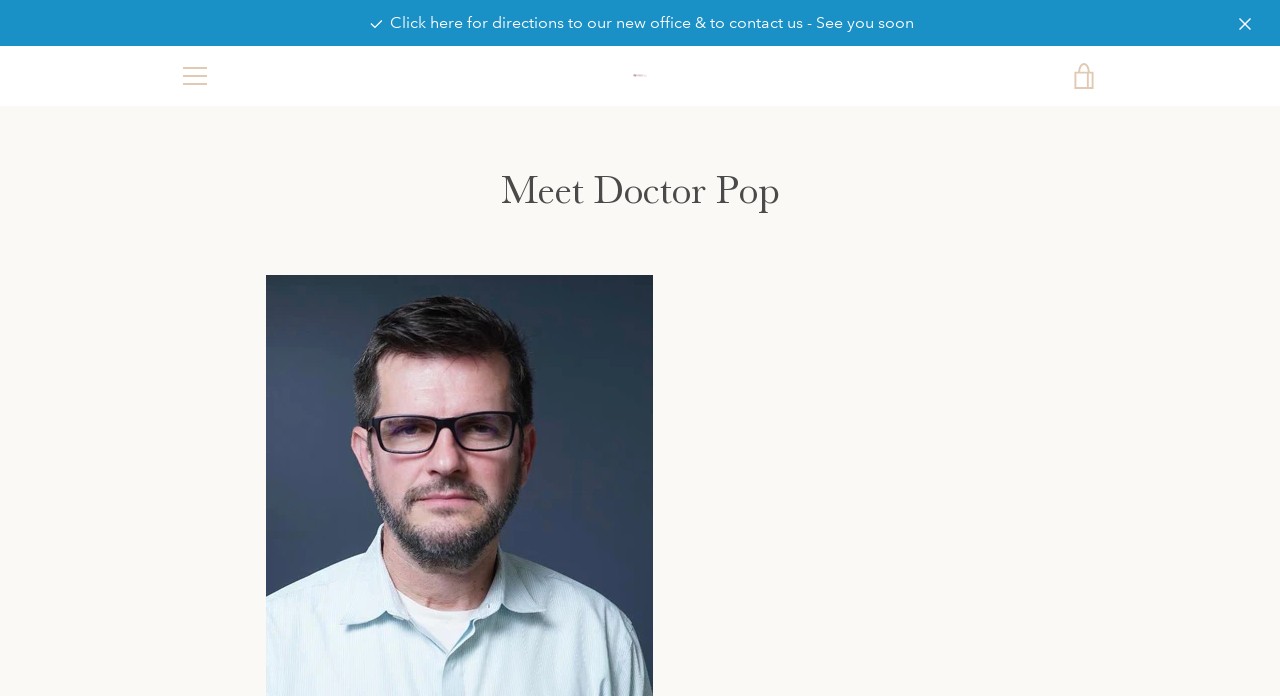Specify the bounding box coordinates of the area to click in order to execute this command: 'Get directions to the new office'. The coordinates should consist of four float numbers ranging from 0 to 1, and should be formatted as [left, top, right, bottom].

[0.0, 0.0, 1.0, 0.066]